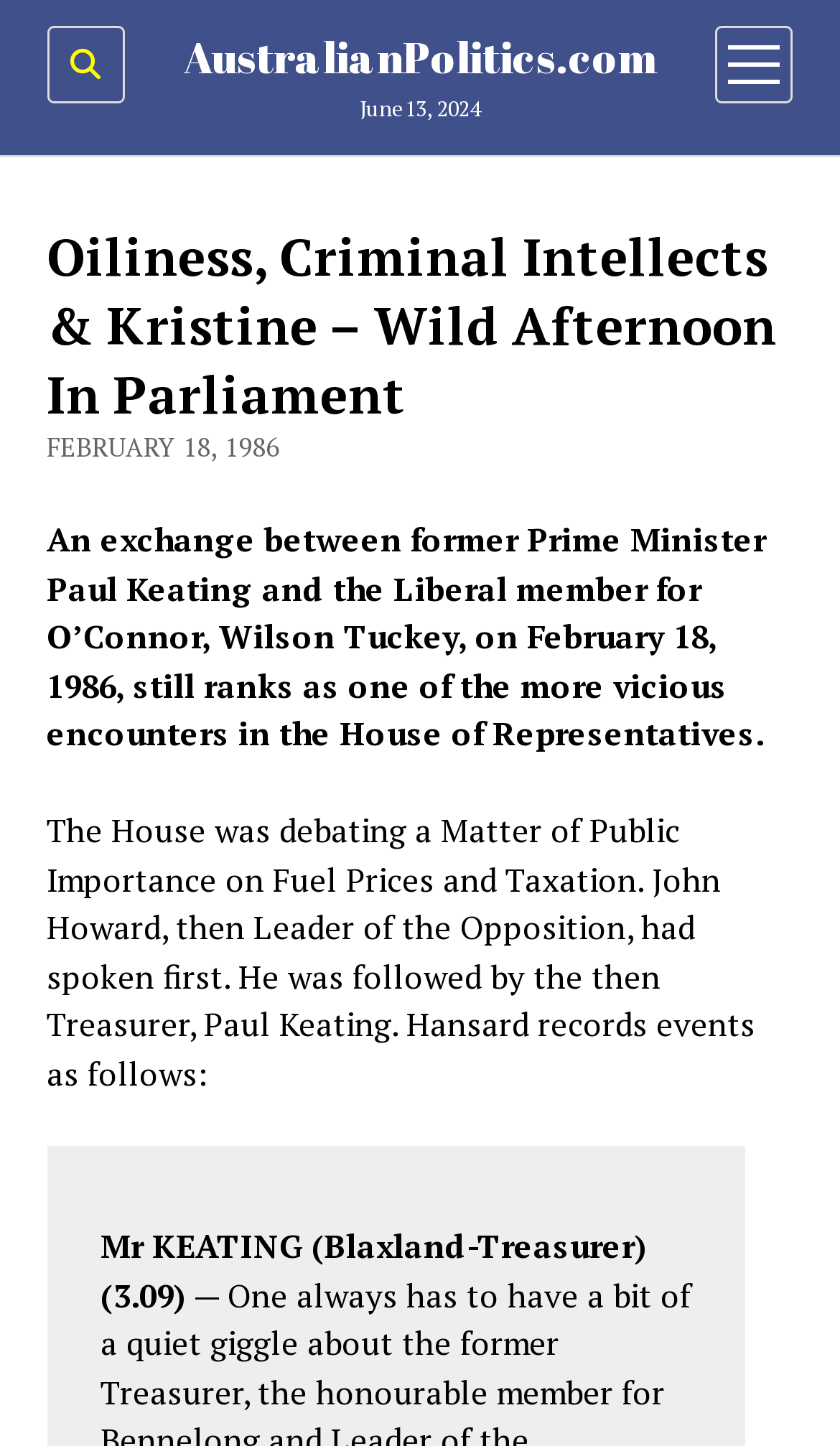Who was the Liberal member for O’Connor?
Respond to the question with a single word or phrase according to the image.

Wilson Tuckey